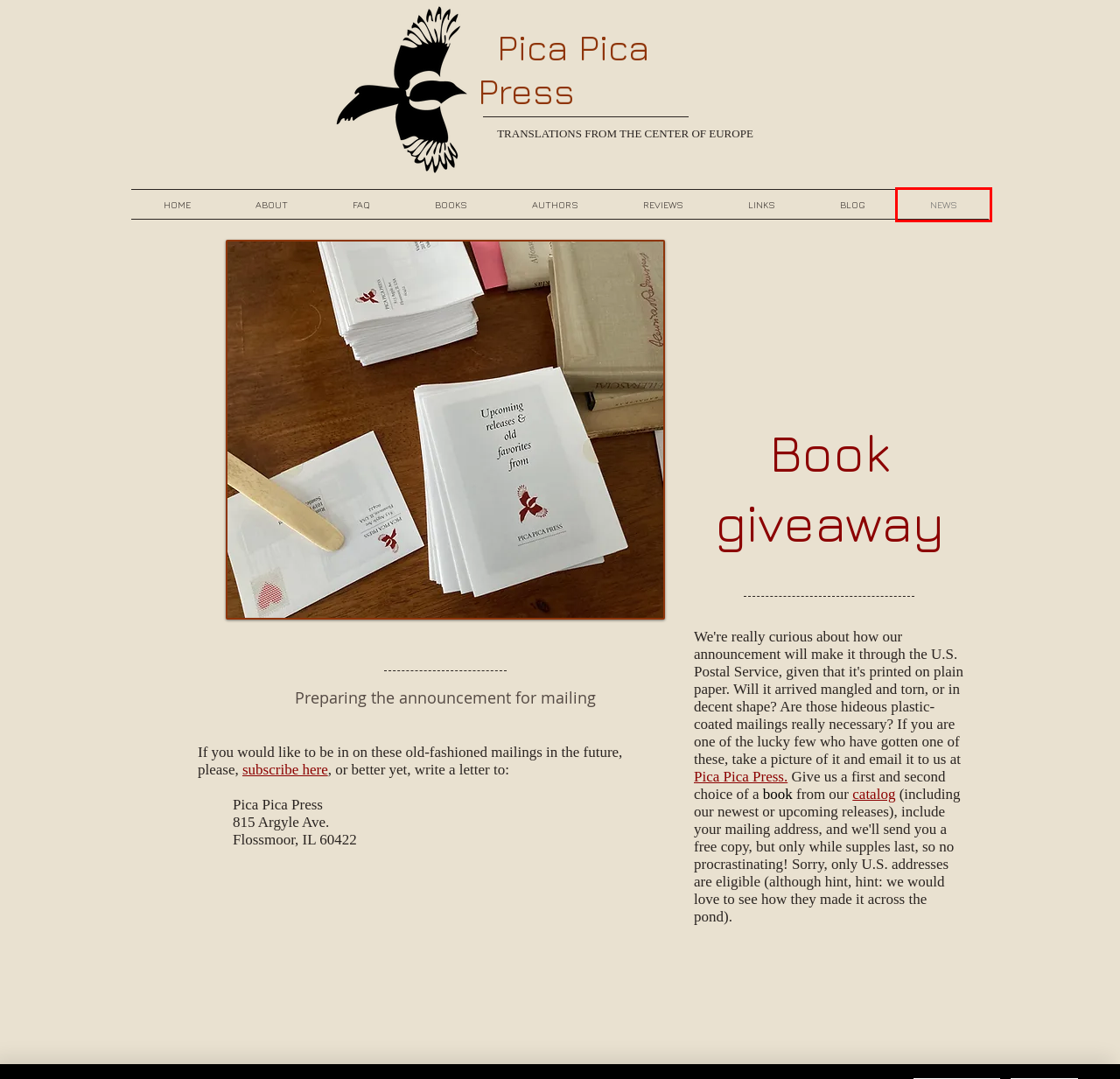Using the screenshot of a webpage with a red bounding box, pick the webpage description that most accurately represents the new webpage after the element inside the red box is clicked. Here are the candidates:
A. Pica Pica Press Books
B. LINKS | Our favorite translation websites
C. Subscribe | LitMagpies
D. Pica Pica Press Authors
E. About Pica Pica Press
F. Pica Pica Press | Lithuanian literature in translation
G. BLOG | Pica Pica Press
H. Upcoming releases | Lithuanian literature in English | News | Pica Pica Press

H